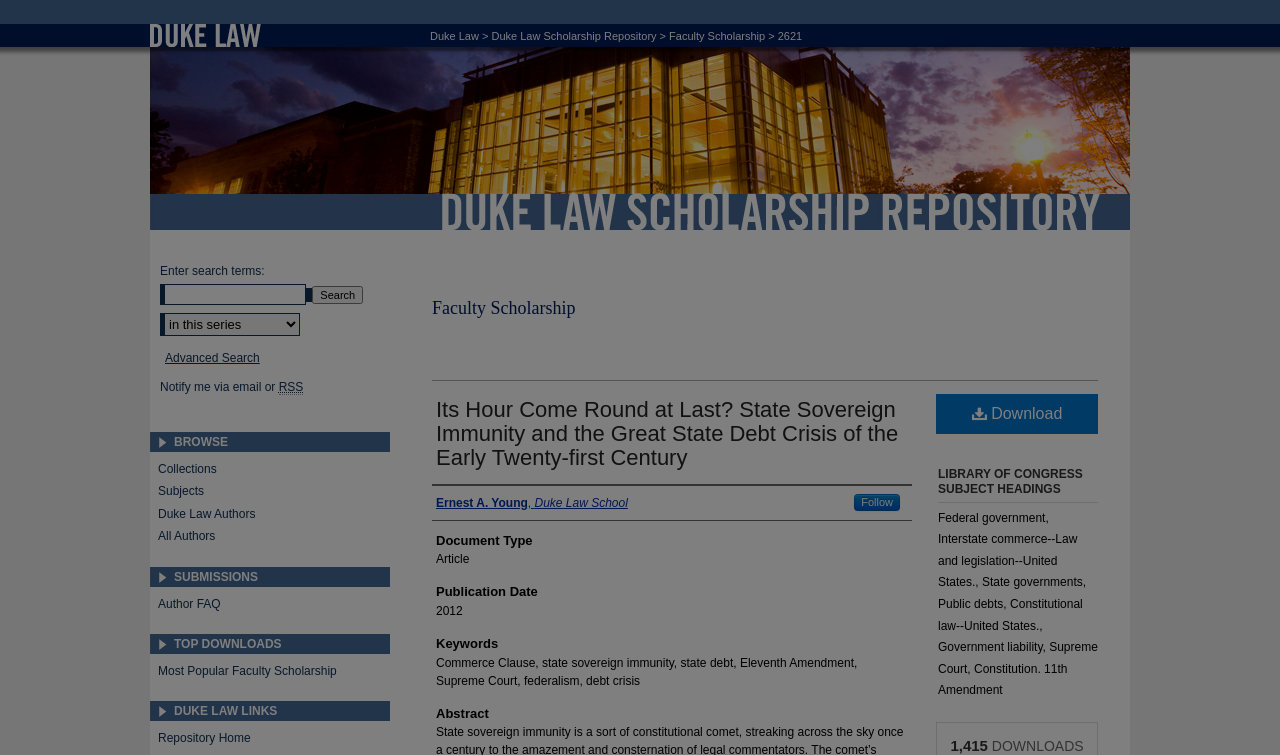Locate the bounding box coordinates of the clickable region necessary to complete the following instruction: "View advanced search options". Provide the coordinates in the format of four float numbers between 0 and 1, i.e., [left, top, right, bottom].

[0.129, 0.465, 0.203, 0.483]